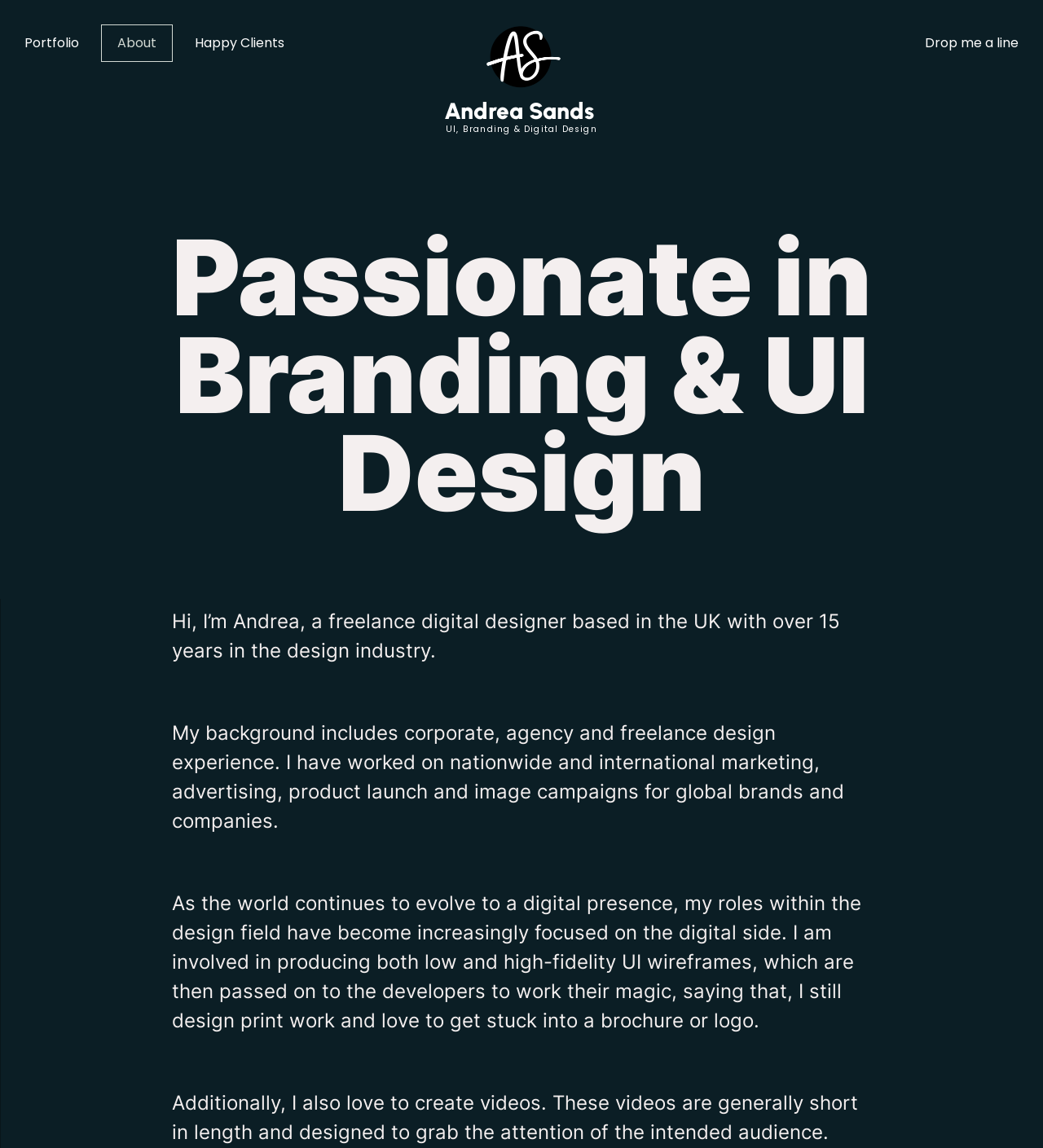What is the person's background?
Answer the question with a detailed explanation, including all necessary information.

According to the webpage, Andrea has worked in corporate, agency, and freelance design settings, and has experience in nationwide and international marketing, advertising, product launch, and image campaigns for global brands and companies.